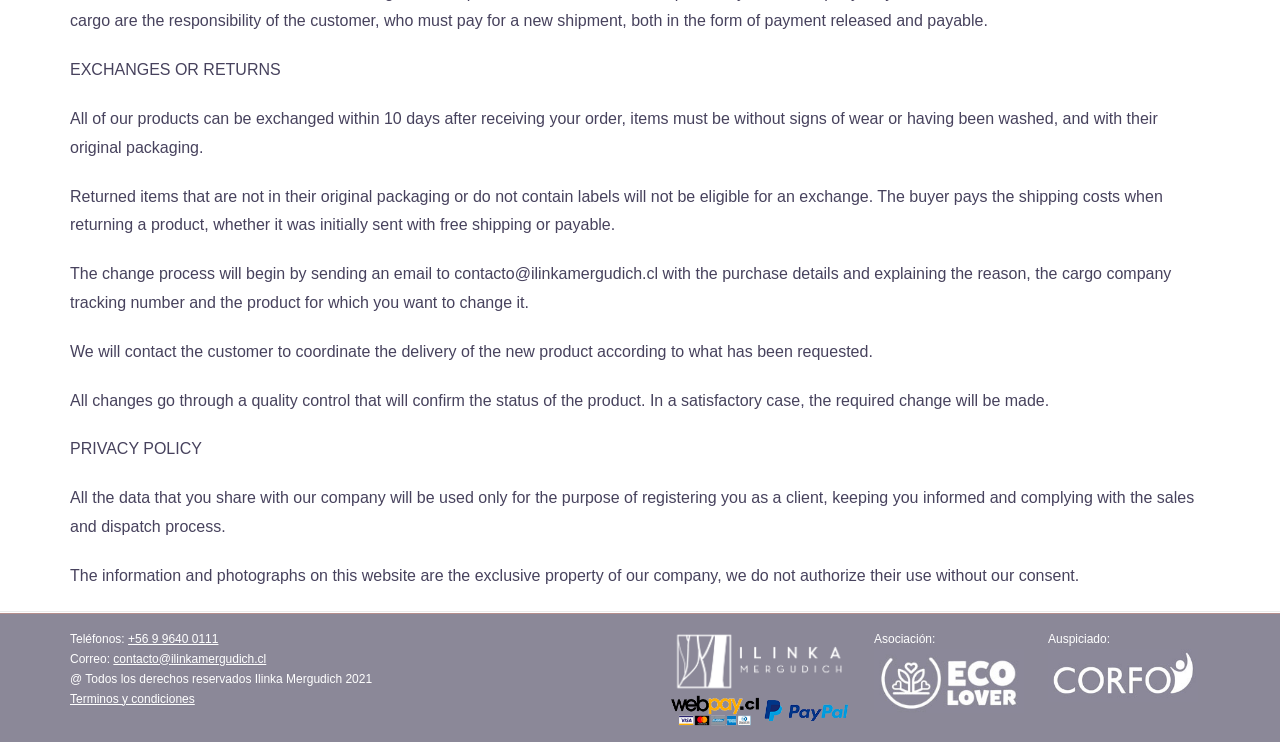Find the bounding box coordinates for the UI element whose description is: "contacto@ilinkamergudich.cl". The coordinates should be four float numbers between 0 and 1, in the format [left, top, right, bottom].

[0.089, 0.878, 0.208, 0.897]